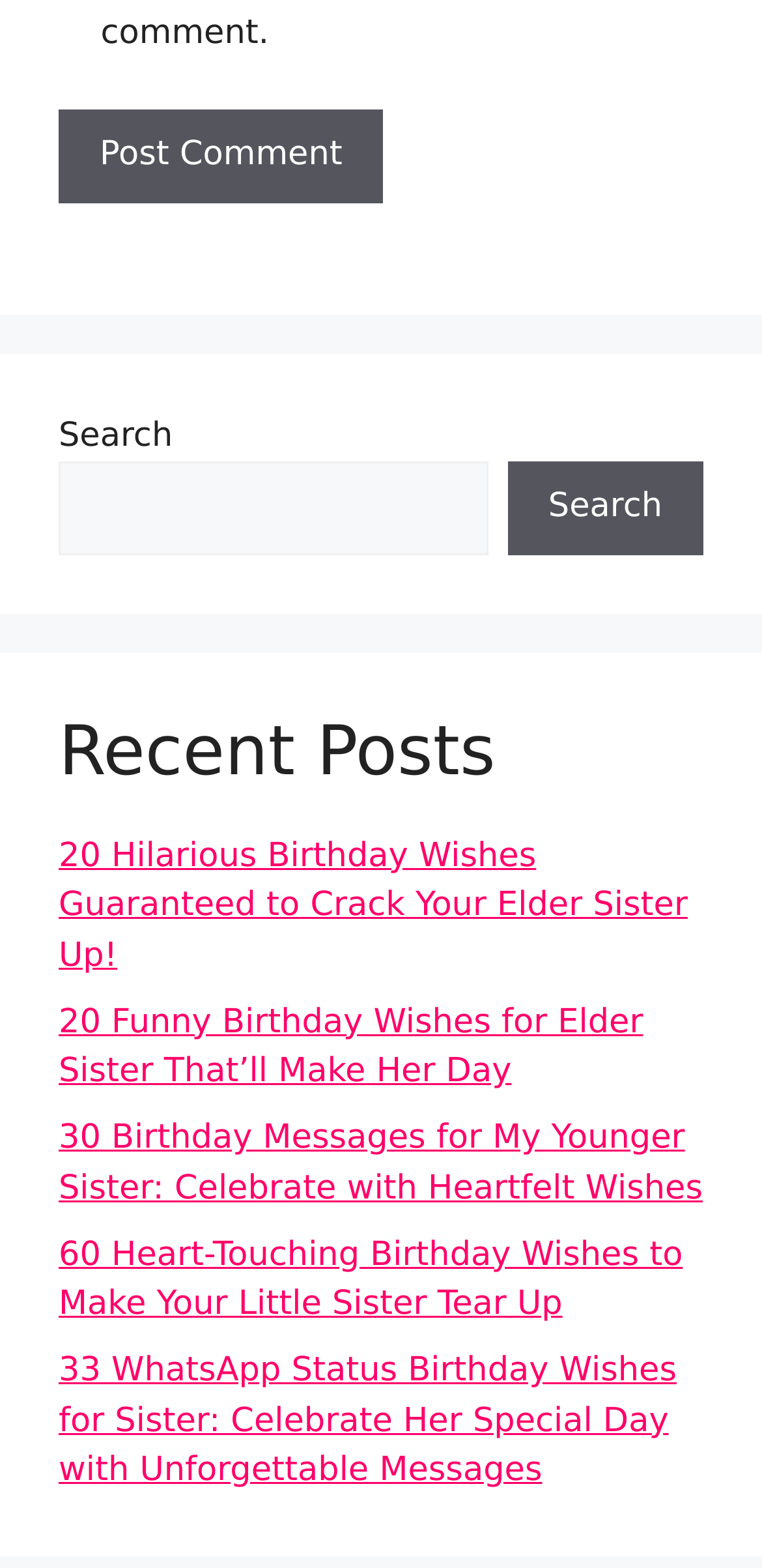Could you provide the bounding box coordinates for the portion of the screen to click to complete this instruction: "Search for something"?

None